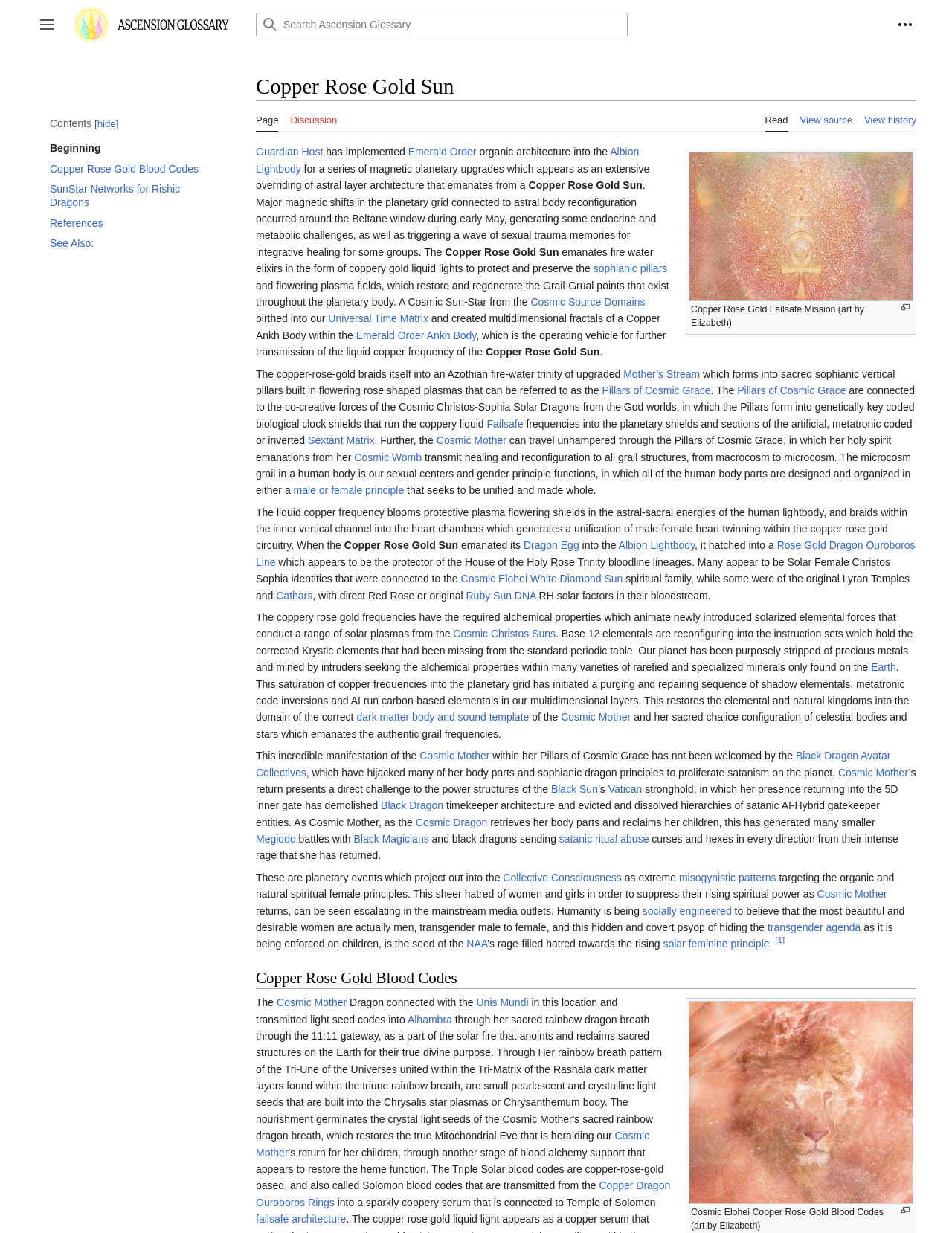Show the bounding box coordinates of the element that should be clicked to complete the task: "Search Ascension Glossary".

[0.269, 0.01, 0.923, 0.03]